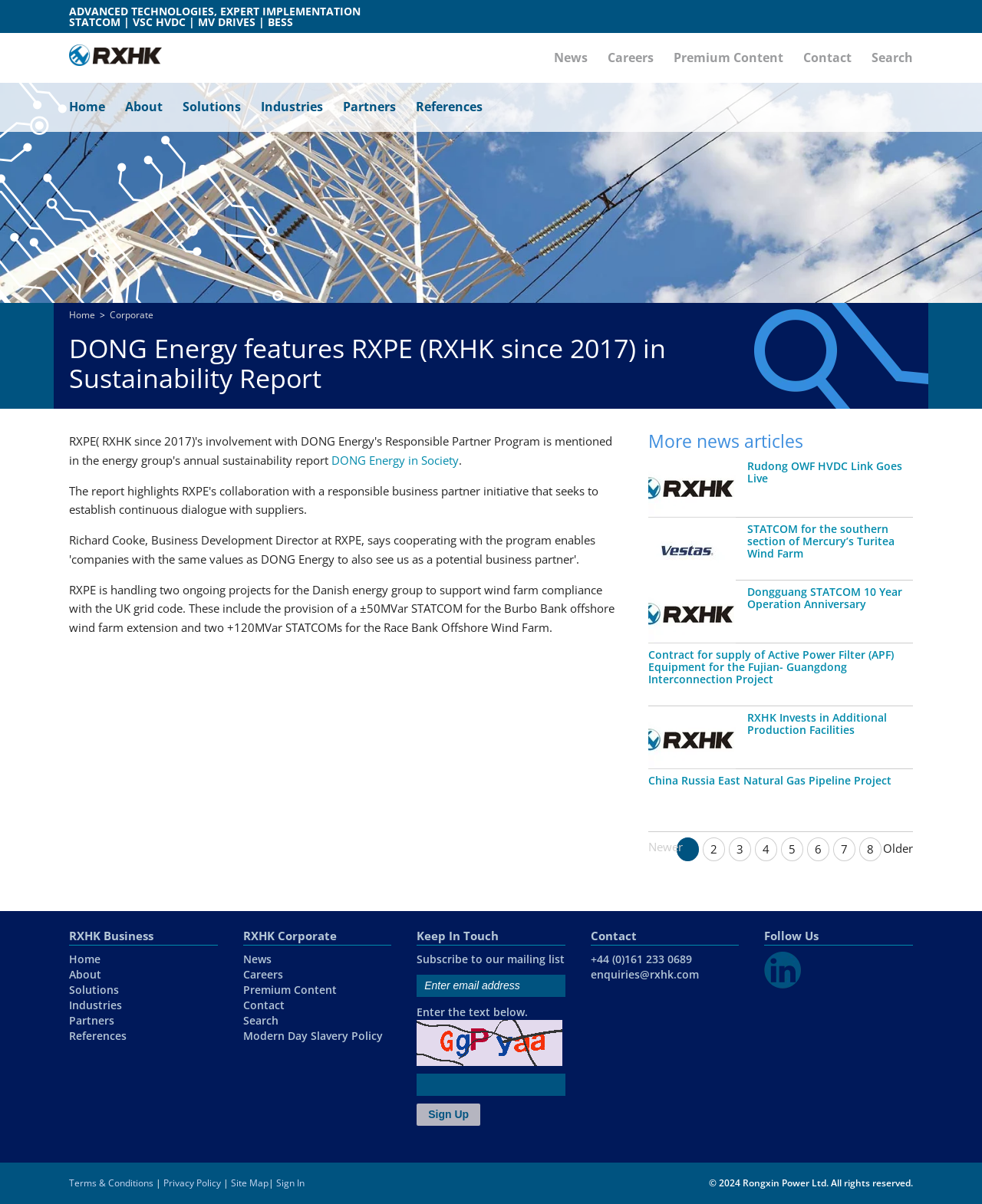Please indicate the bounding box coordinates for the clickable area to complete the following task: "Subscribe to the mailing list". The coordinates should be specified as four float numbers between 0 and 1, i.e., [left, top, right, bottom].

[0.424, 0.809, 0.576, 0.828]